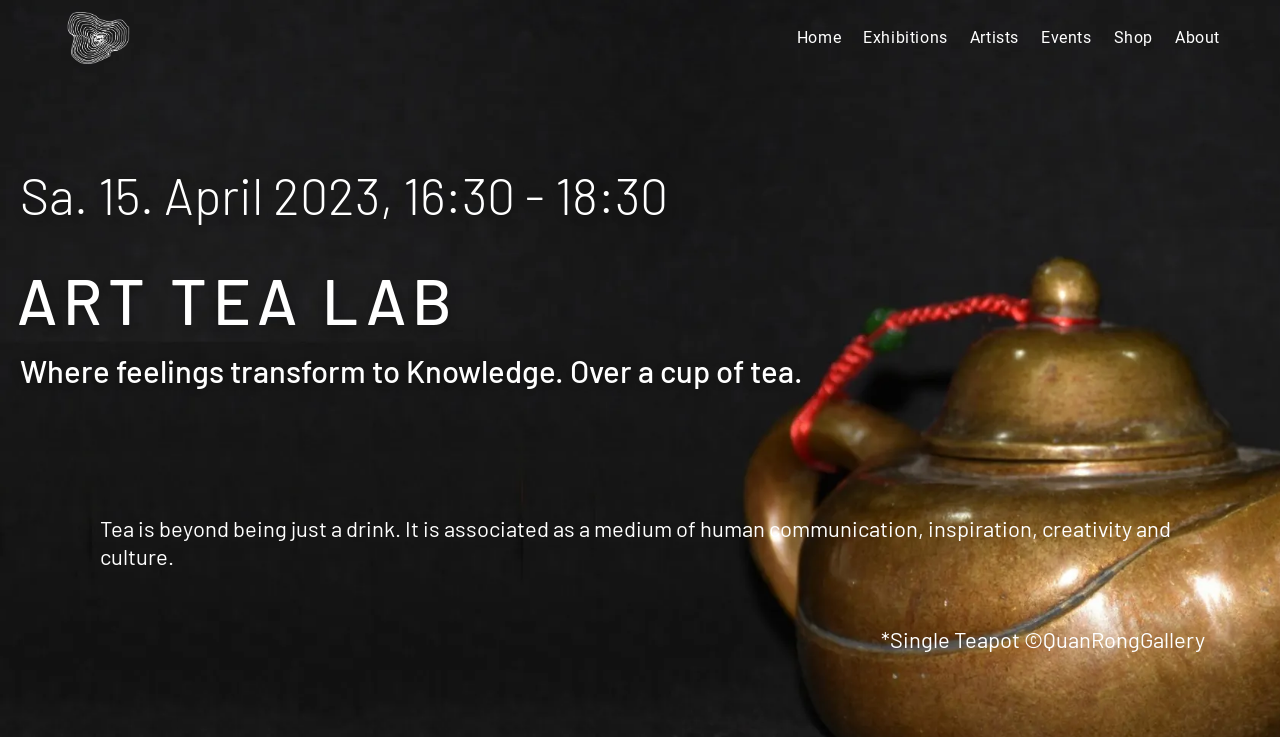Extract the primary heading text from the webpage.

ART TEA LAB